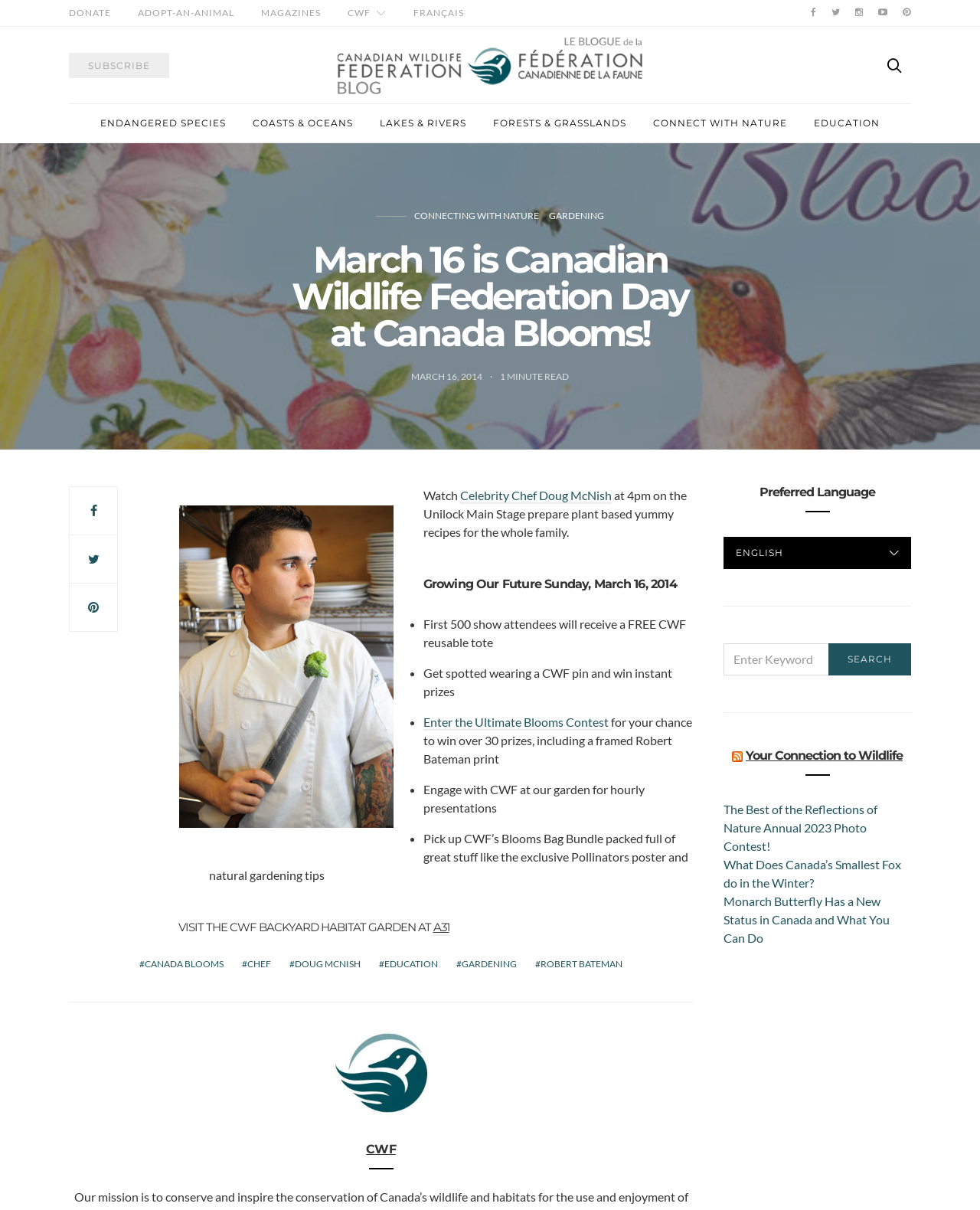Provide the bounding box coordinates of the HTML element this sentence describes: "doug mcnish". The bounding box coordinates consist of four float numbers between 0 and 1, i.e., [left, top, right, bottom].

[0.289, 0.791, 0.374, 0.803]